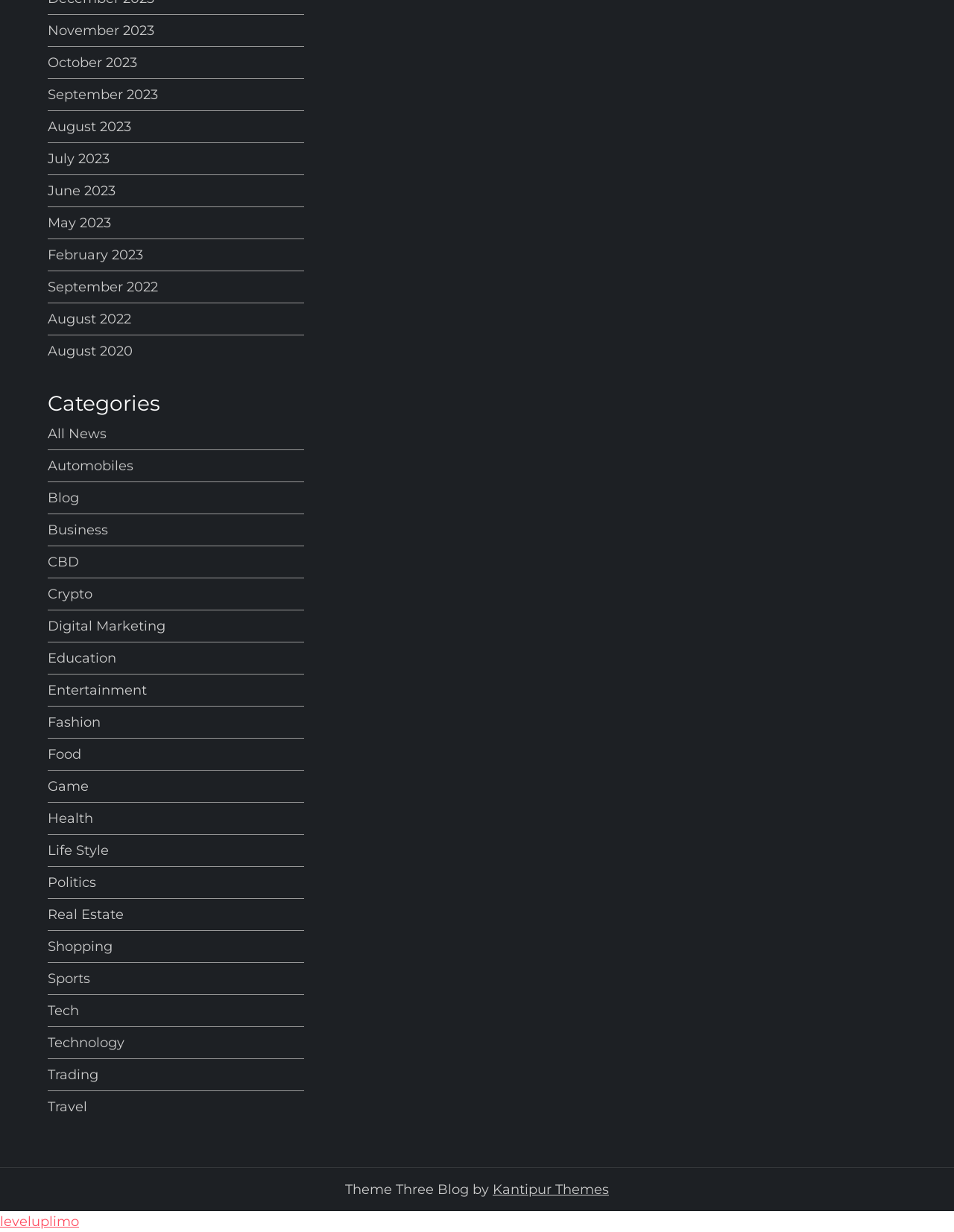Could you find the bounding box coordinates of the clickable area to complete this instruction: "Read blog posts"?

[0.05, 0.396, 0.083, 0.413]